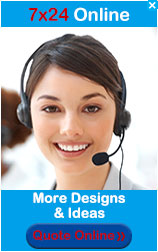Explain the image in a detailed and thorough manner.

The image features a friendly customer service representative wearing a headset, smiling warmly at the viewer. Positioned prominently within a vibrant blue banner, the text "7x24 Online" indicates that assistance is available around the clock. Beneath her image, enticing calls to action read "More Designs & Ideas" and "Quote Online," inviting visitors to explore services or request specific quotations. This inviting layout and approachable demeanor create an atmosphere conducive to customer engagement and support.